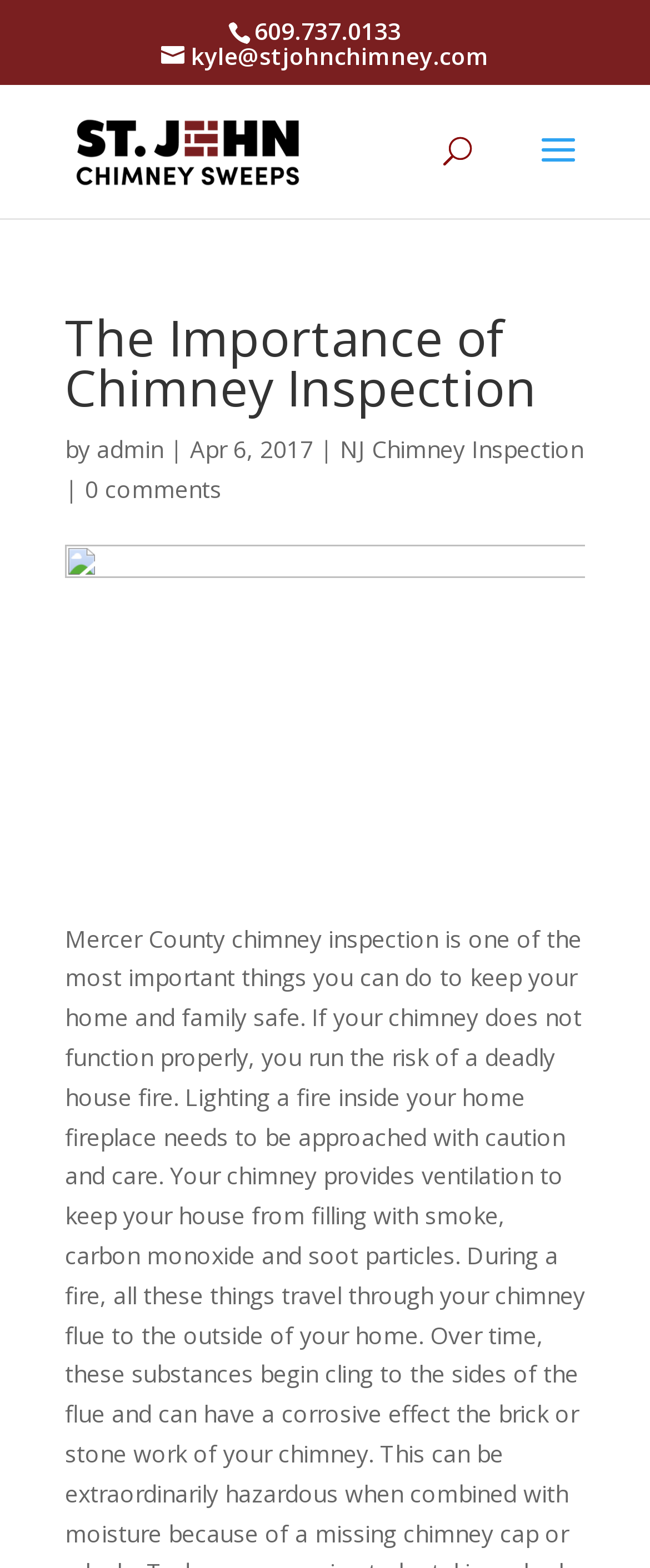What is the phone number on the webpage? Analyze the screenshot and reply with just one word or a short phrase.

609.737.0133